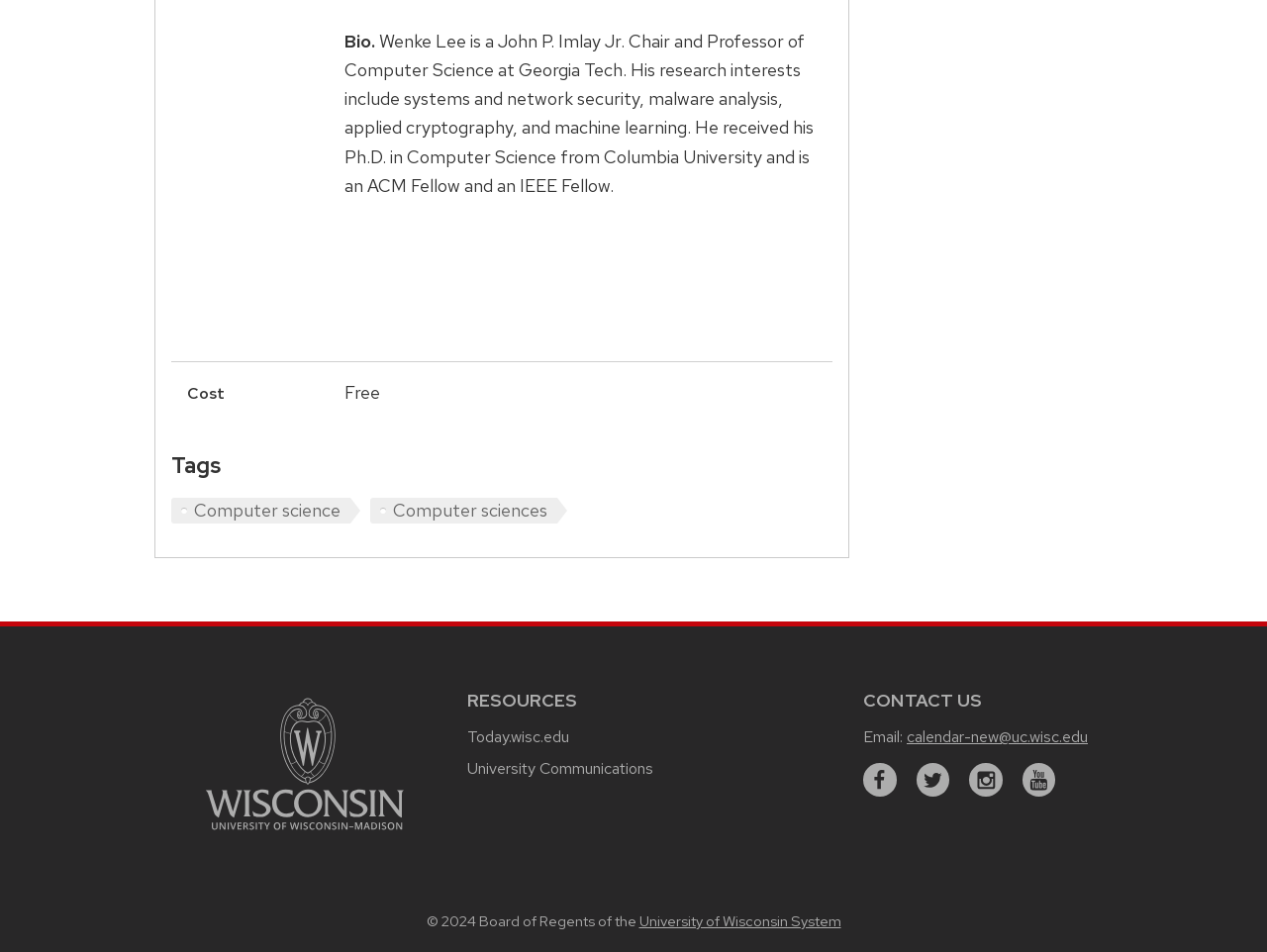Could you determine the bounding box coordinates of the clickable element to complete the instruction: "Contact us via email"? Provide the coordinates as four float numbers between 0 and 1, i.e., [left, top, right, bottom].

[0.716, 0.763, 0.859, 0.785]